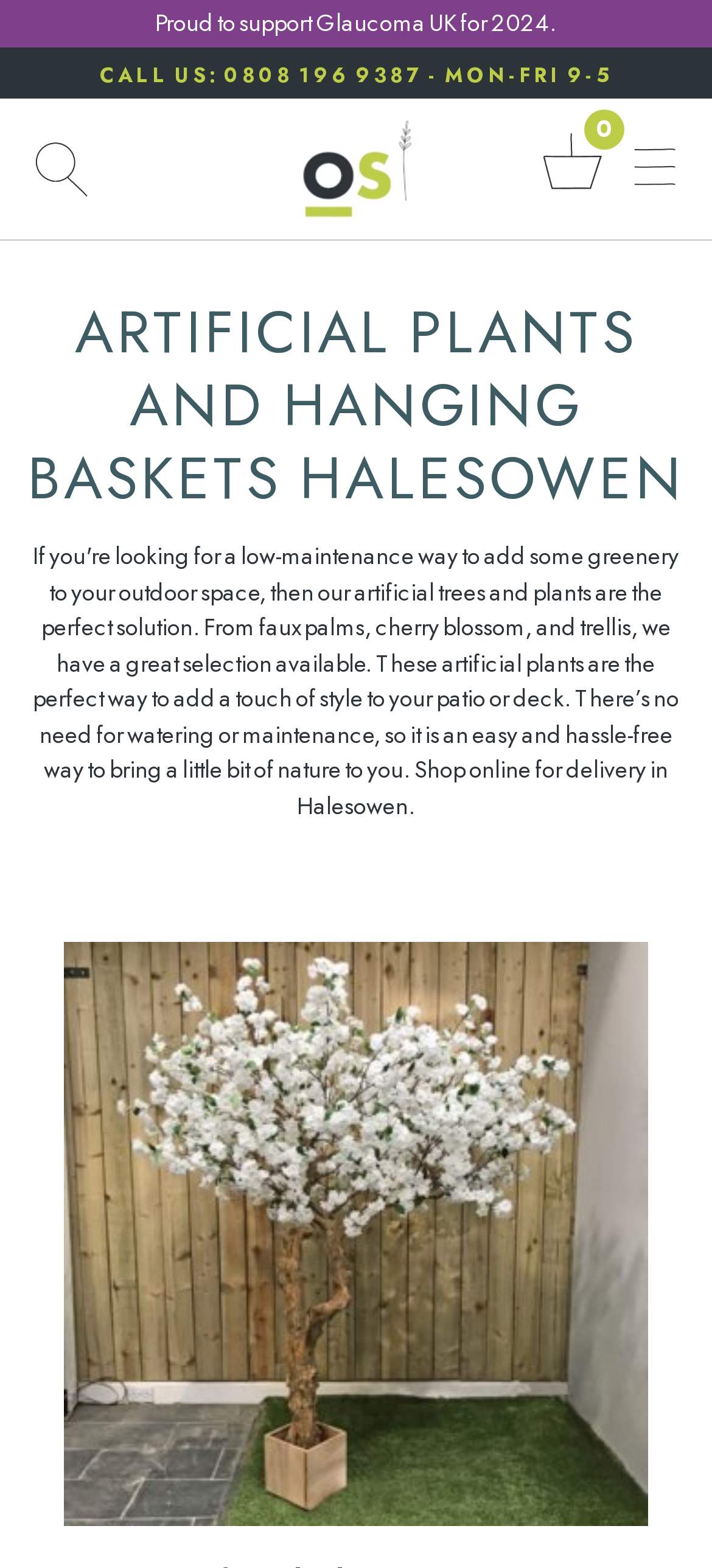Provide the bounding box coordinates in the format (top-left x, top-left y, bottom-right x, bottom-right y). All values are floating point numbers between 0 and 1. Determine the bounding box coordinate of the UI element described as: aria-label="Search" name="query"

[0.046, 0.087, 0.251, 0.128]